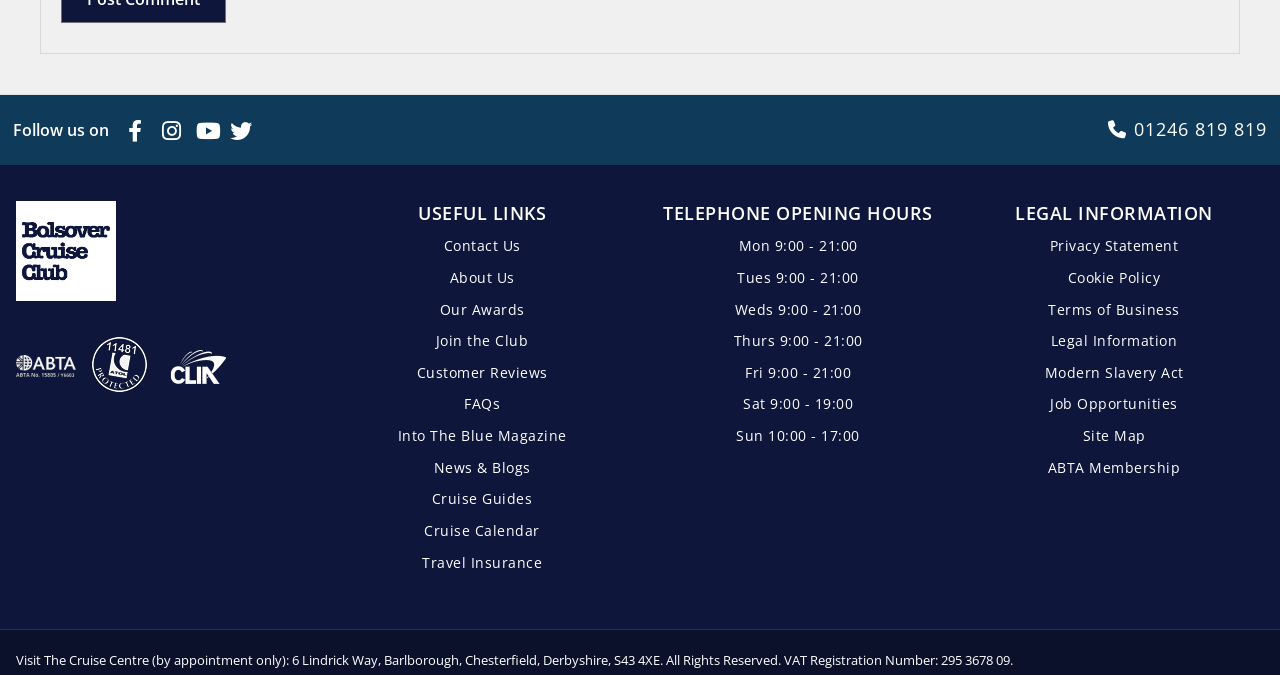Use a single word or phrase to answer the question: 
What is the name of the magazine mentioned on the page?

Into The Blue Magazine